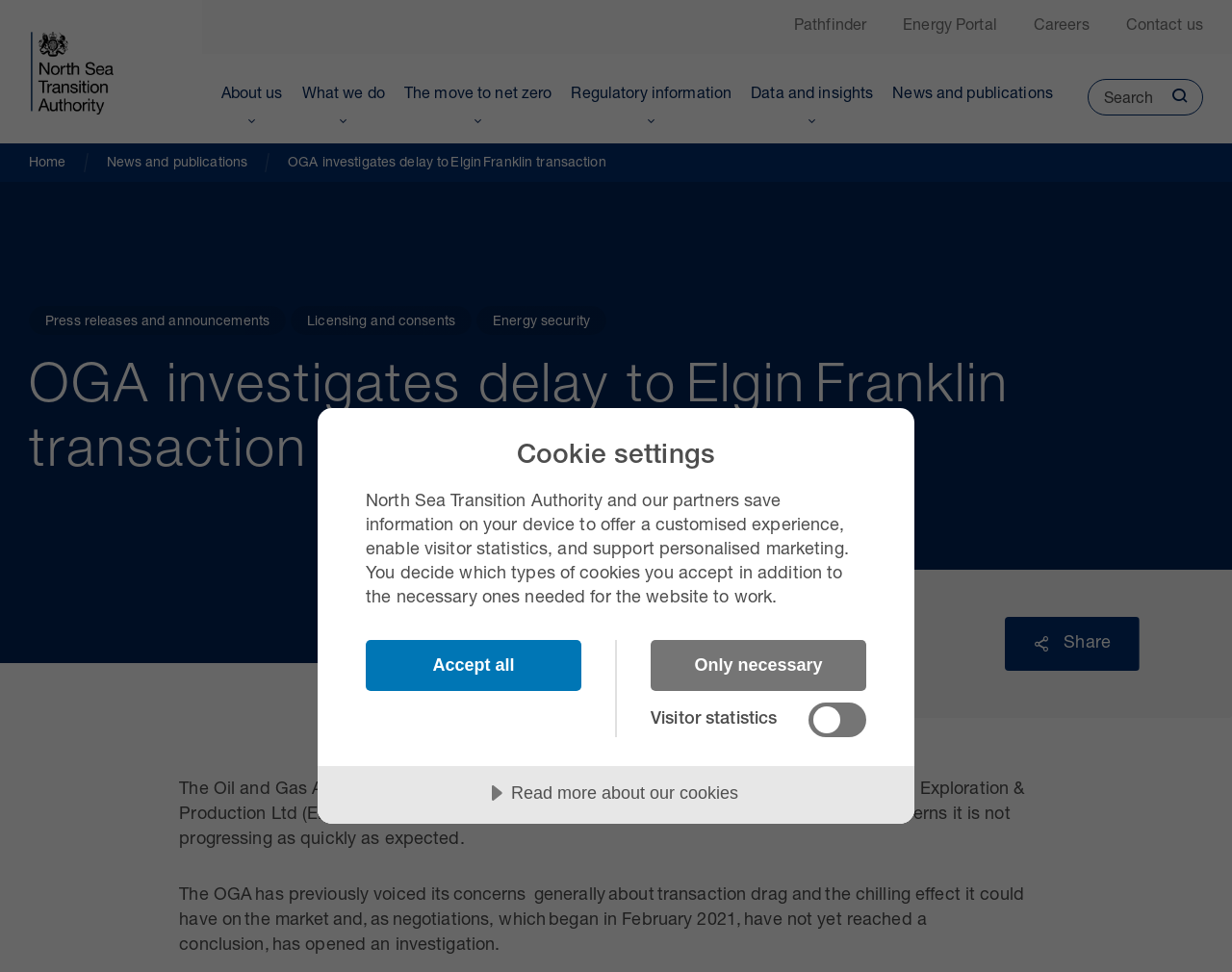Locate and provide the bounding box coordinates for the HTML element that matches this description: "The North Sea Transition Deal".

[0.047, 0.361, 0.212, 0.444]